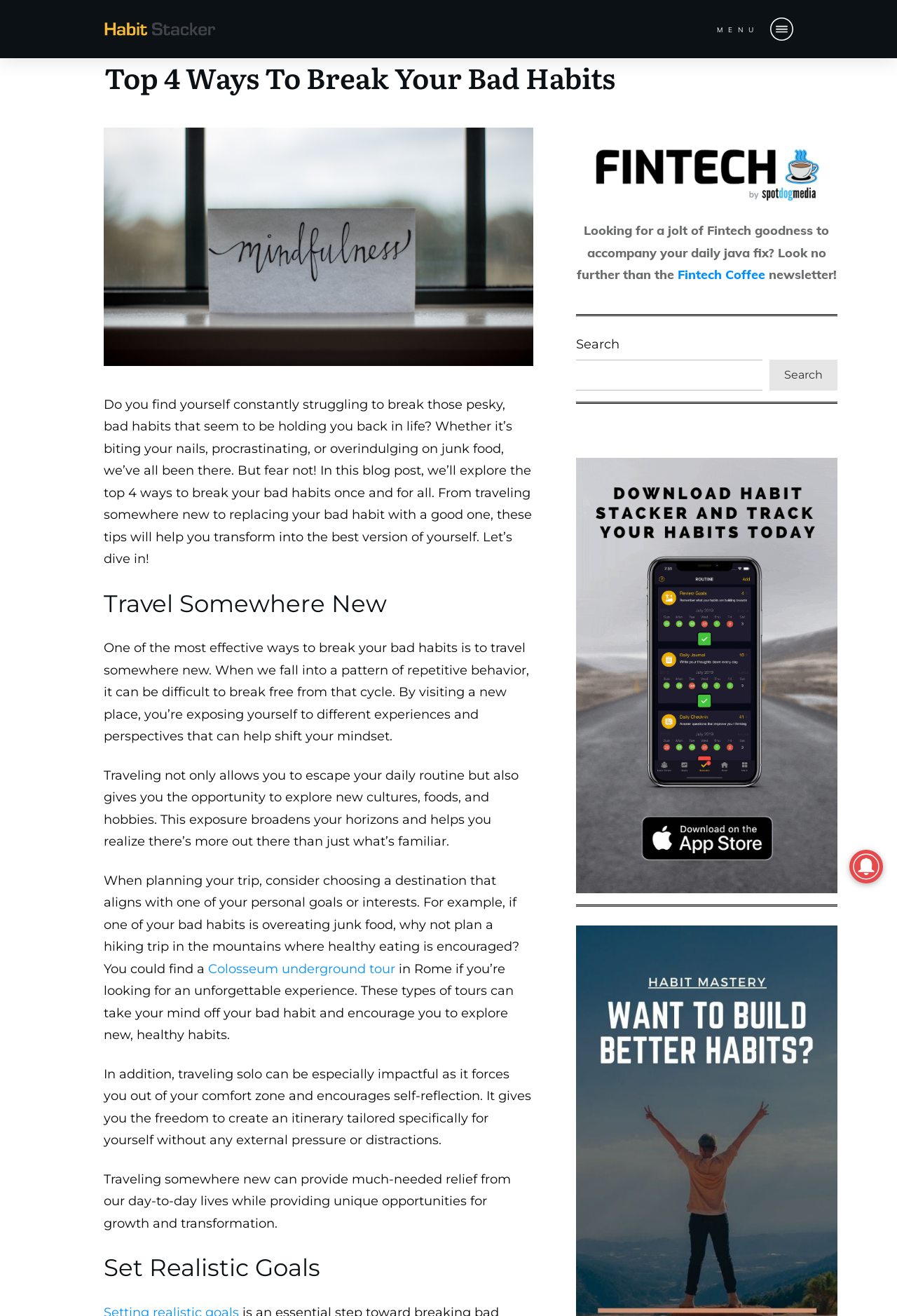How many ways to break bad habits are discussed on this webpage?
Answer the question with a single word or phrase by looking at the picture.

4